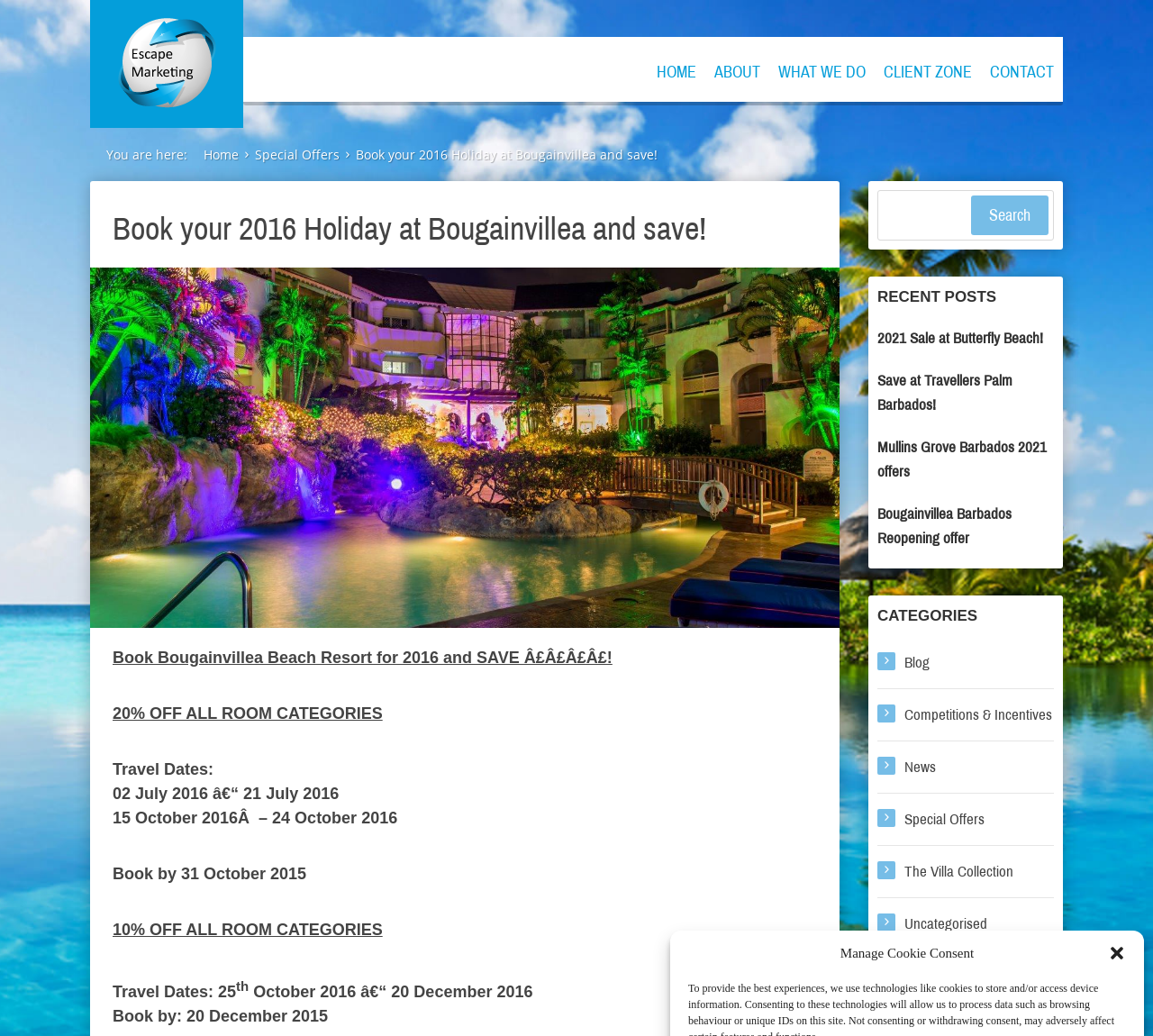Identify the bounding box coordinates of the specific part of the webpage to click to complete this instruction: "Read the 'Special Offers' page".

[0.221, 0.141, 0.295, 0.157]